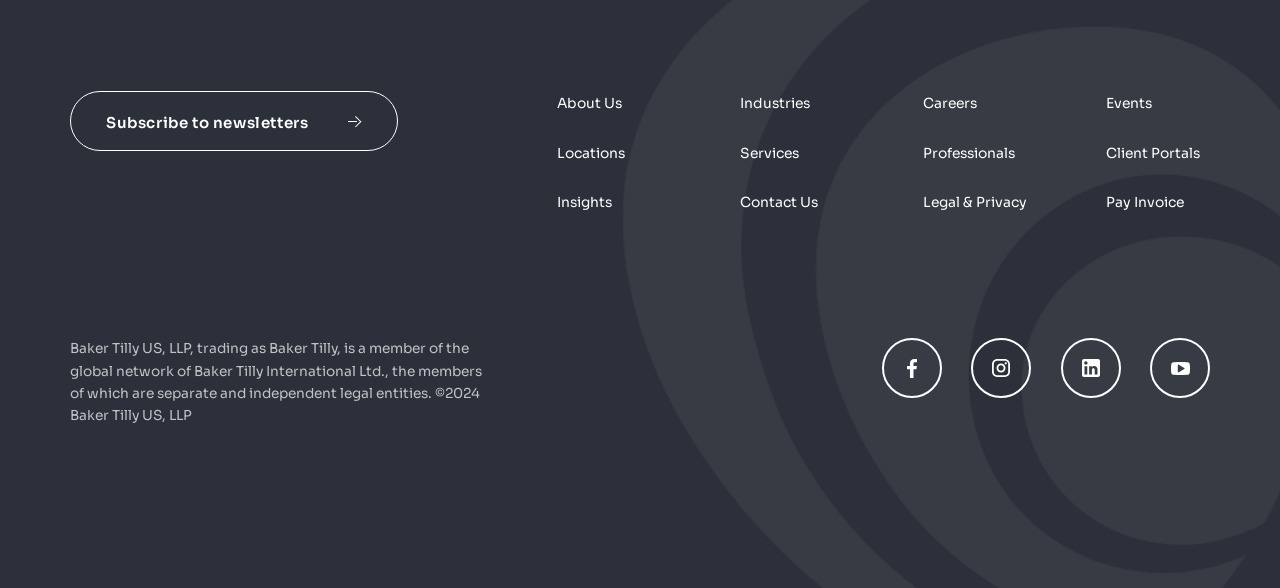Provide the bounding box coordinates of the UI element that matches the description: "Subscribe to newslettersarrowCreated with Sketch.".

[0.055, 0.155, 0.311, 0.257]